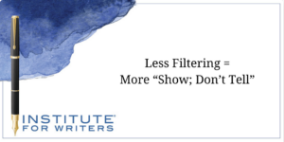Please provide a comprehensive answer to the question based on the screenshot: What object is symbolizing the art of writing?

According to the caption, the image includes a classic pen, which is symbolizing the art of writing, implying that the pen is a representation of the writing process.